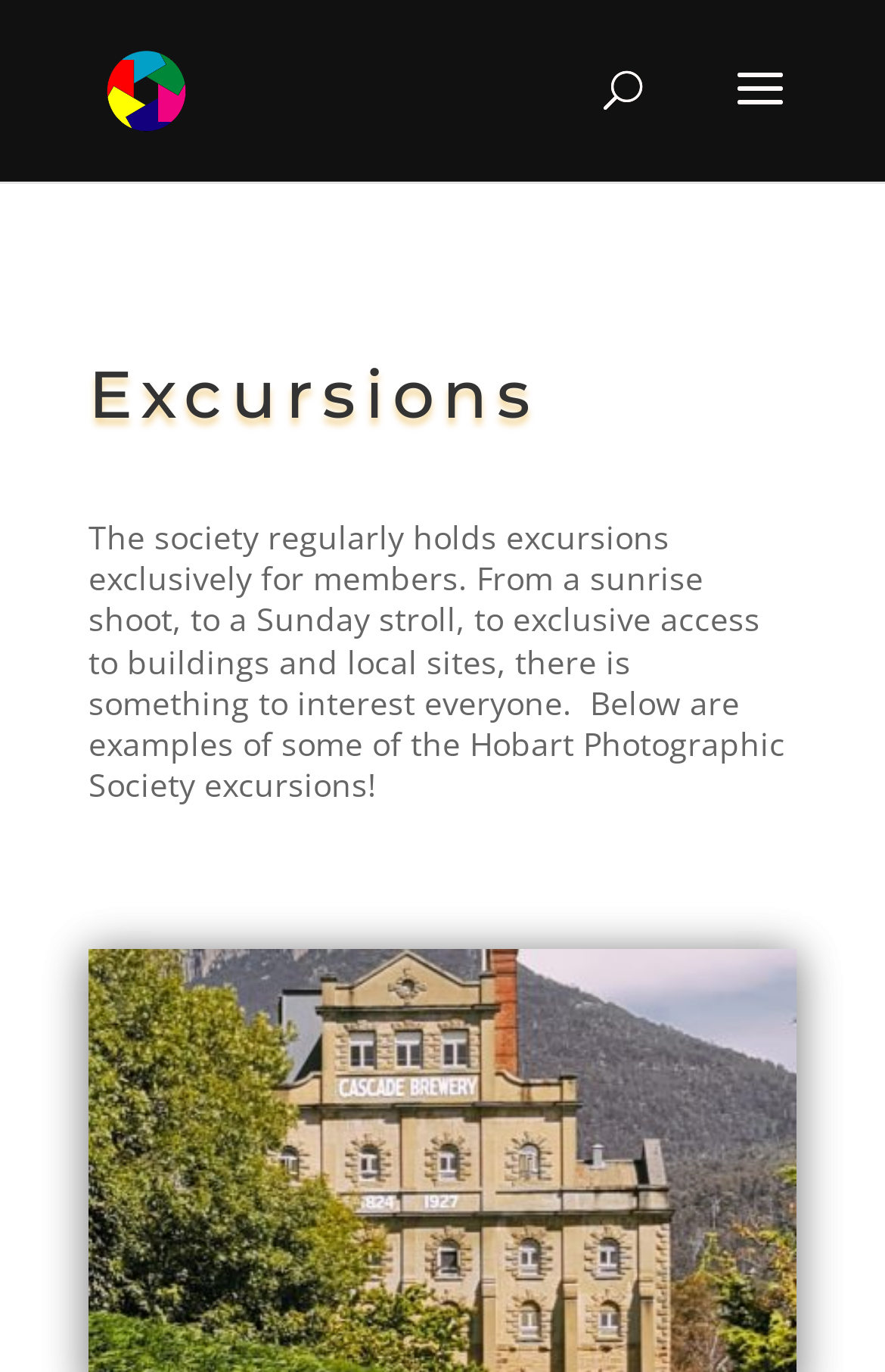From the webpage screenshot, predict the bounding box of the UI element that matches this description: "alt="Hobart Photographic Society"".

[0.11, 0.048, 0.221, 0.079]